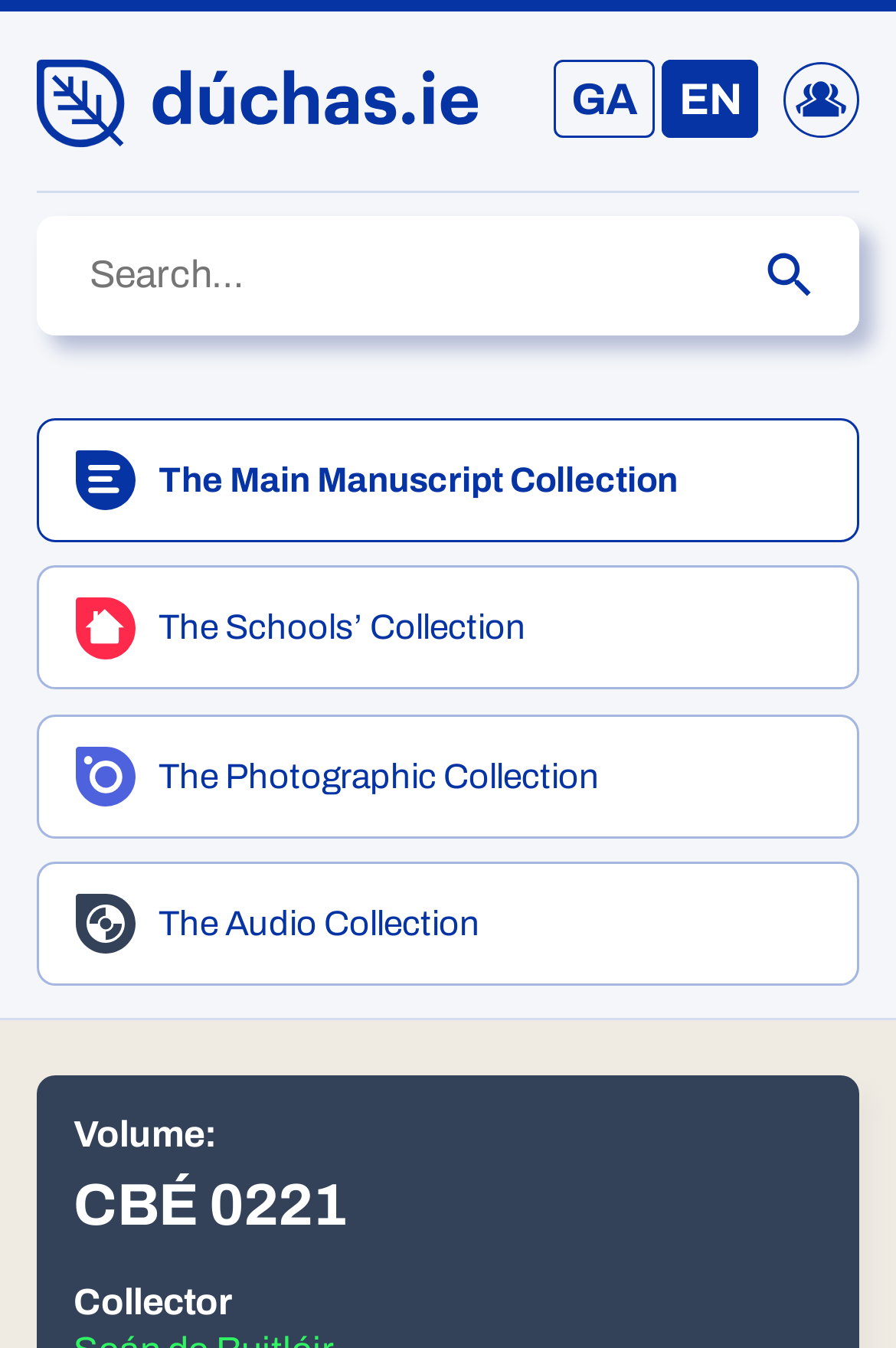Determine the bounding box coordinates of the element's region needed to click to follow the instruction: "switch to English". Provide these coordinates as four float numbers between 0 and 1, formatted as [left, top, right, bottom].

[0.739, 0.044, 0.846, 0.102]